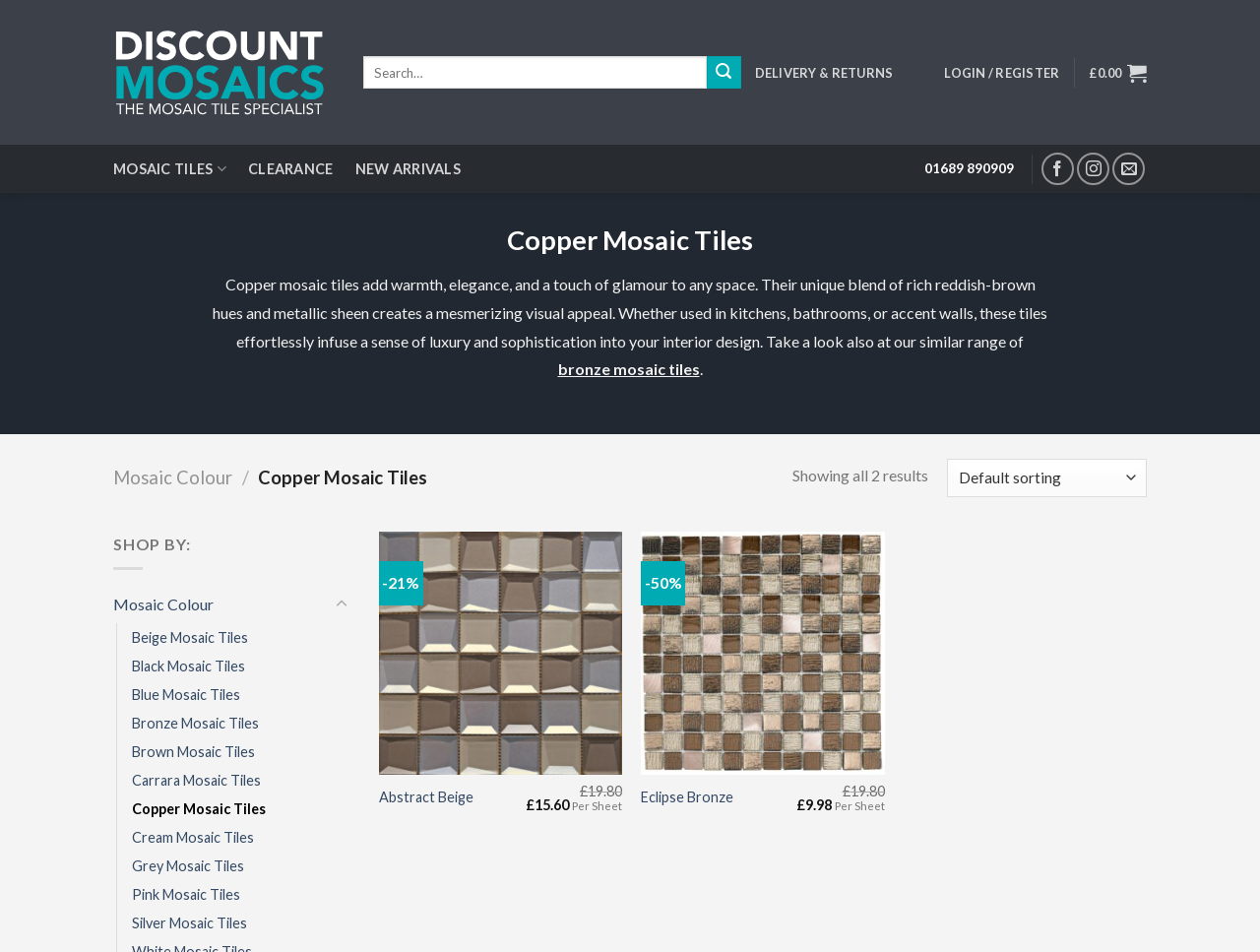Please give the bounding box coordinates of the area that should be clicked to fulfill the following instruction: "Click on DELIVERY & RETURNS". The coordinates should be in the format of four float numbers from 0 to 1, i.e., [left, top, right, bottom].

[0.599, 0.049, 0.709, 0.103]